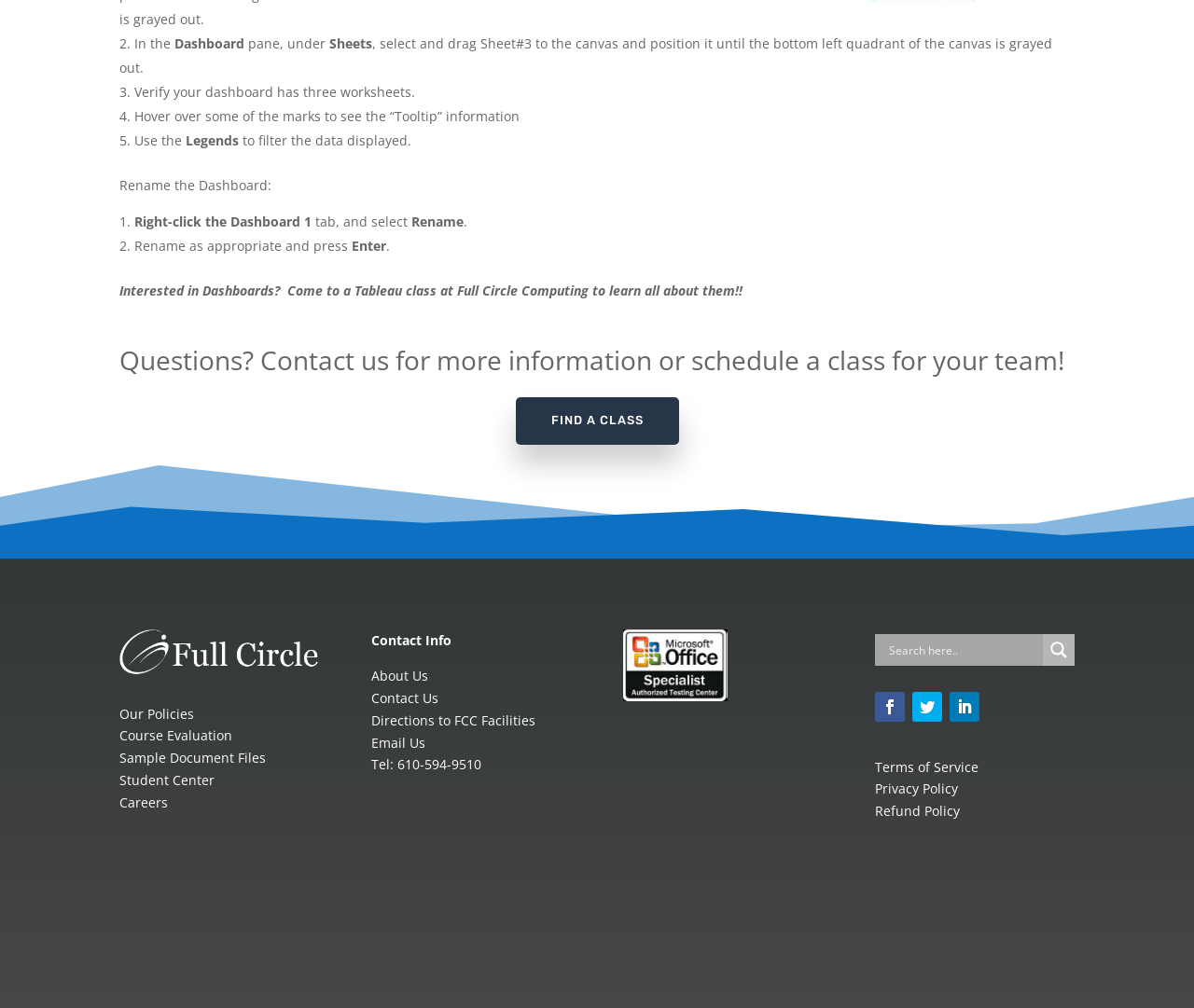Determine the bounding box coordinates of the region I should click to achieve the following instruction: "Click the 'Contact Us' link". Ensure the bounding box coordinates are four float numbers between 0 and 1, i.e., [left, top, right, bottom].

[0.311, 0.684, 0.367, 0.701]